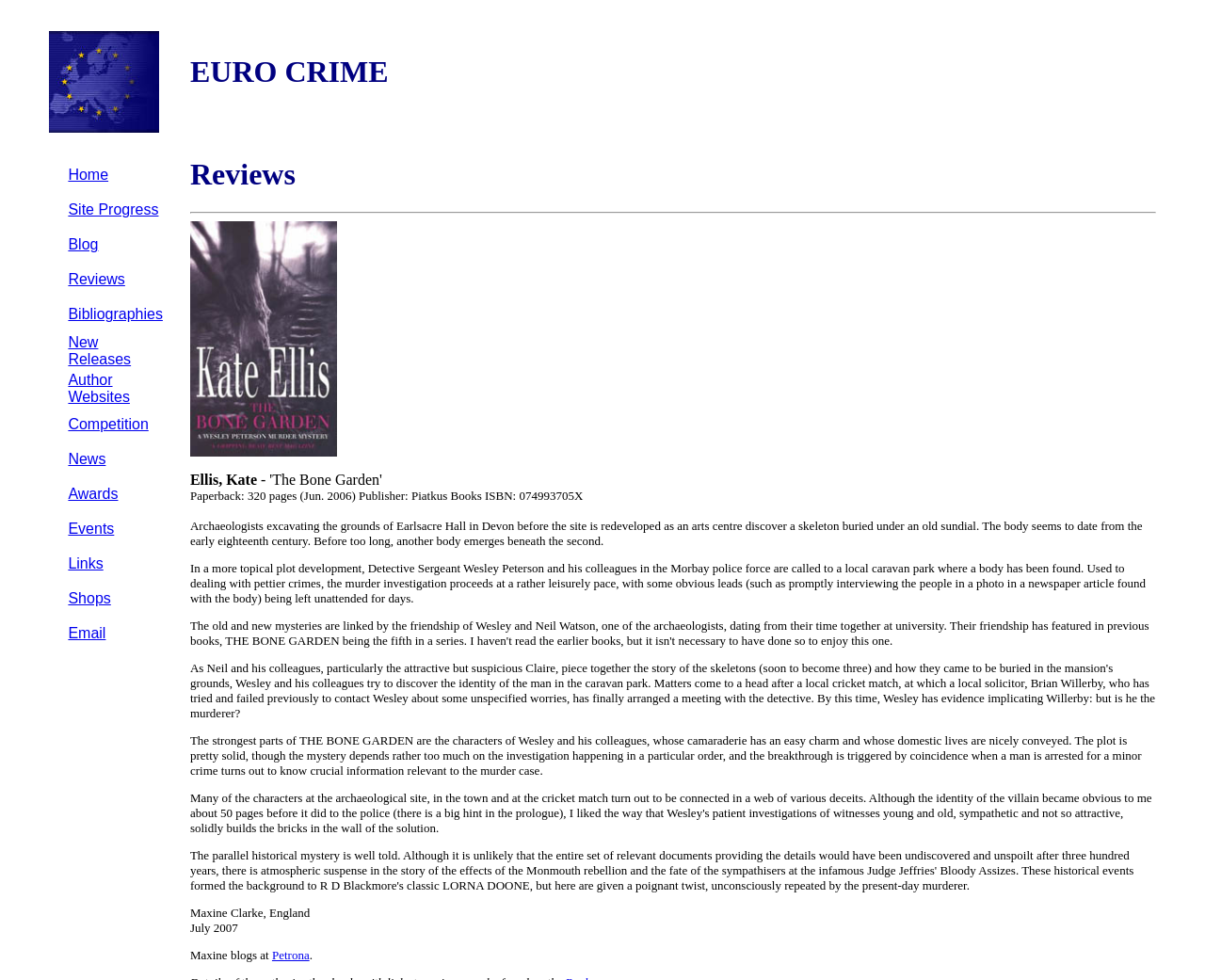Using details from the image, please answer the following question comprehensively:
Who is the author of the book?

I found the author's name by looking at the text content of the webpage, specifically the static text element that says 'Ellis, Kate'.